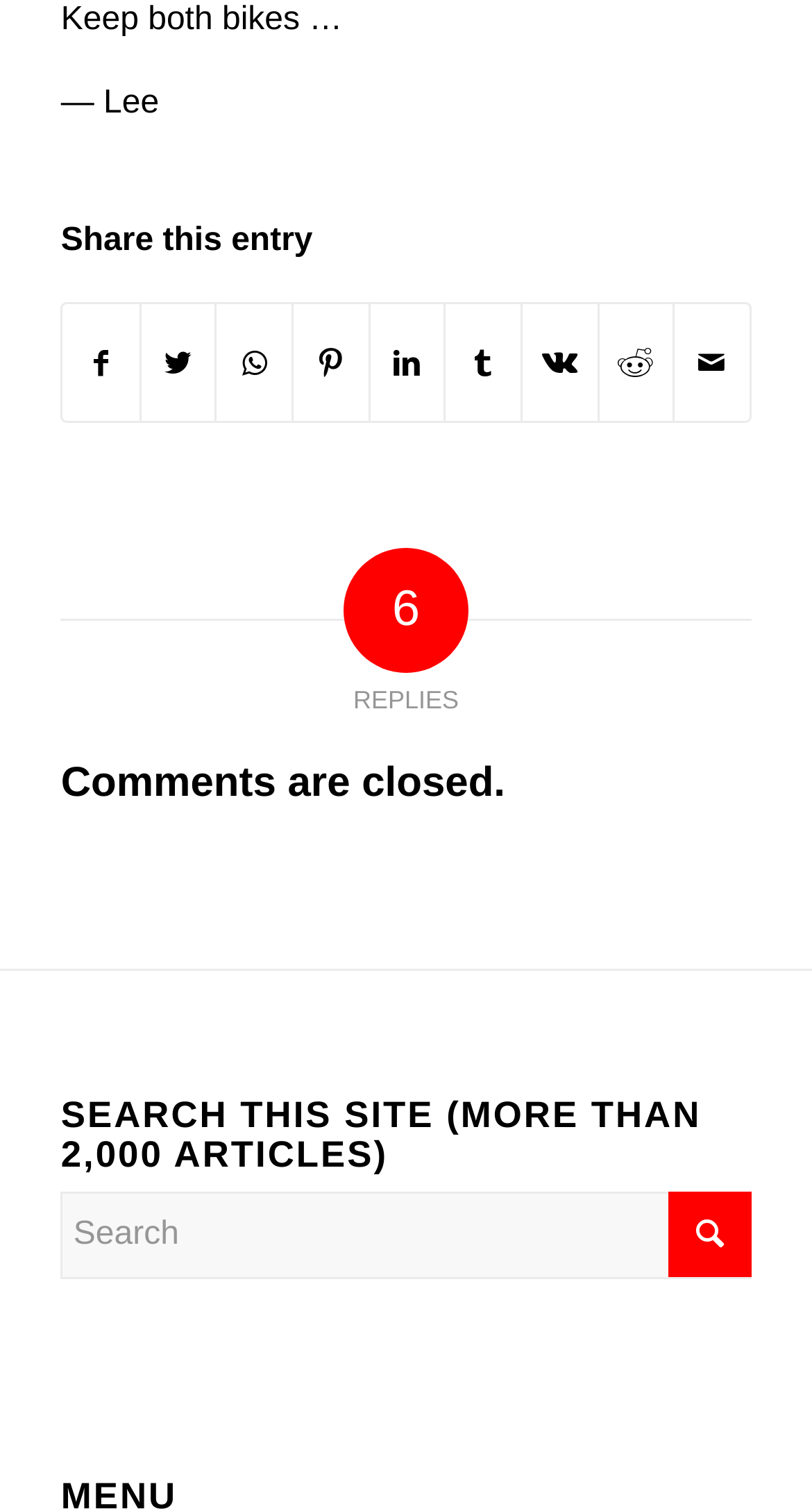What is the purpose of the textbox?
Based on the visual details in the image, please answer the question thoroughly.

I examined the textbox element and found that it has a label 'Search', which suggests that the purpose of the textbox is to allow users to search for content on the website.